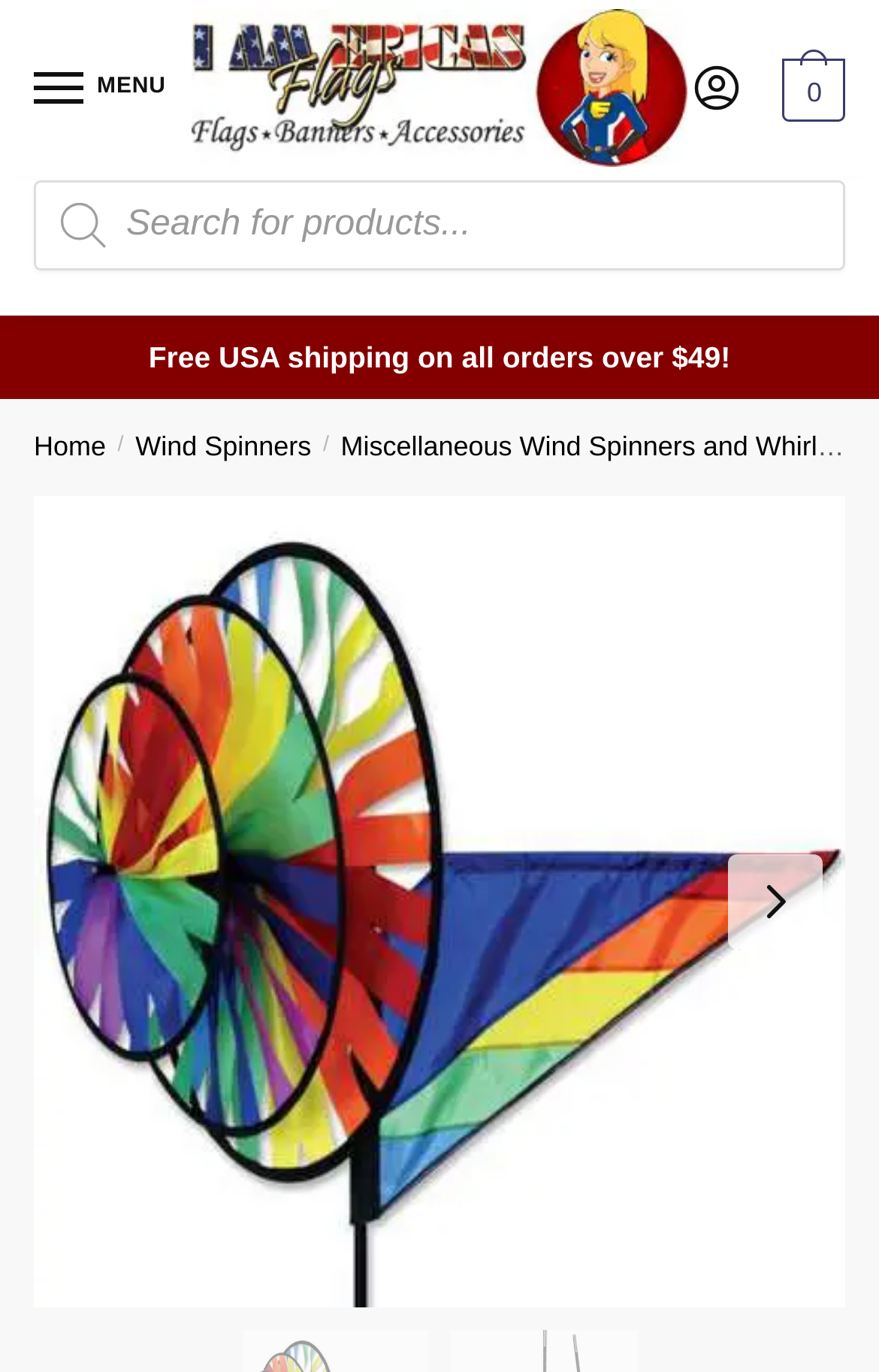Pinpoint the bounding box coordinates of the clickable area needed to execute the instruction: "View the Rainbow Triple Wind Spinner product". The coordinates should be specified as four float numbers between 0 and 1, i.e., [left, top, right, bottom].

[0.038, 0.361, 0.962, 0.953]